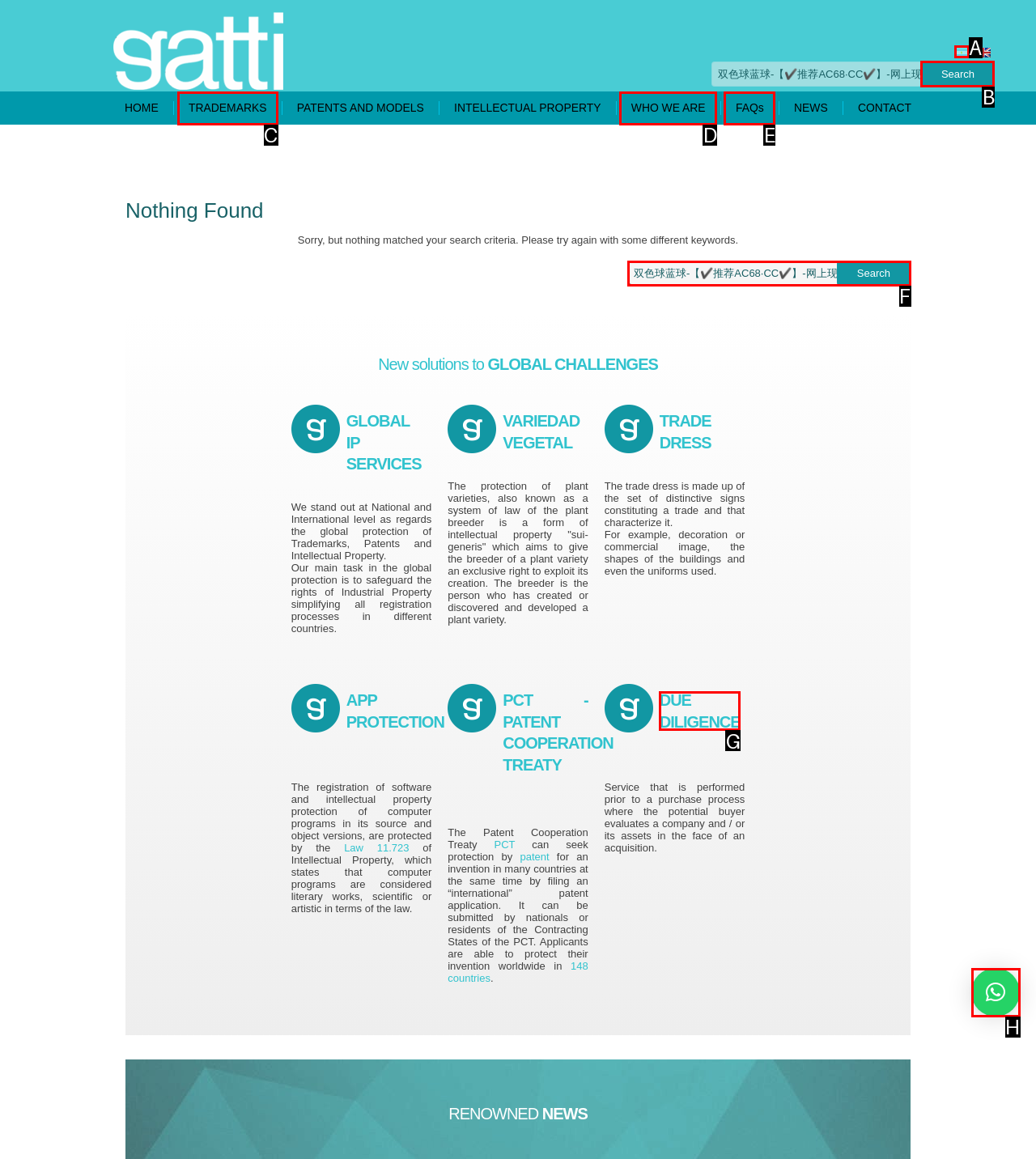Which HTML element should be clicked to complete the task: search? Answer with the letter of the corresponding option.

B